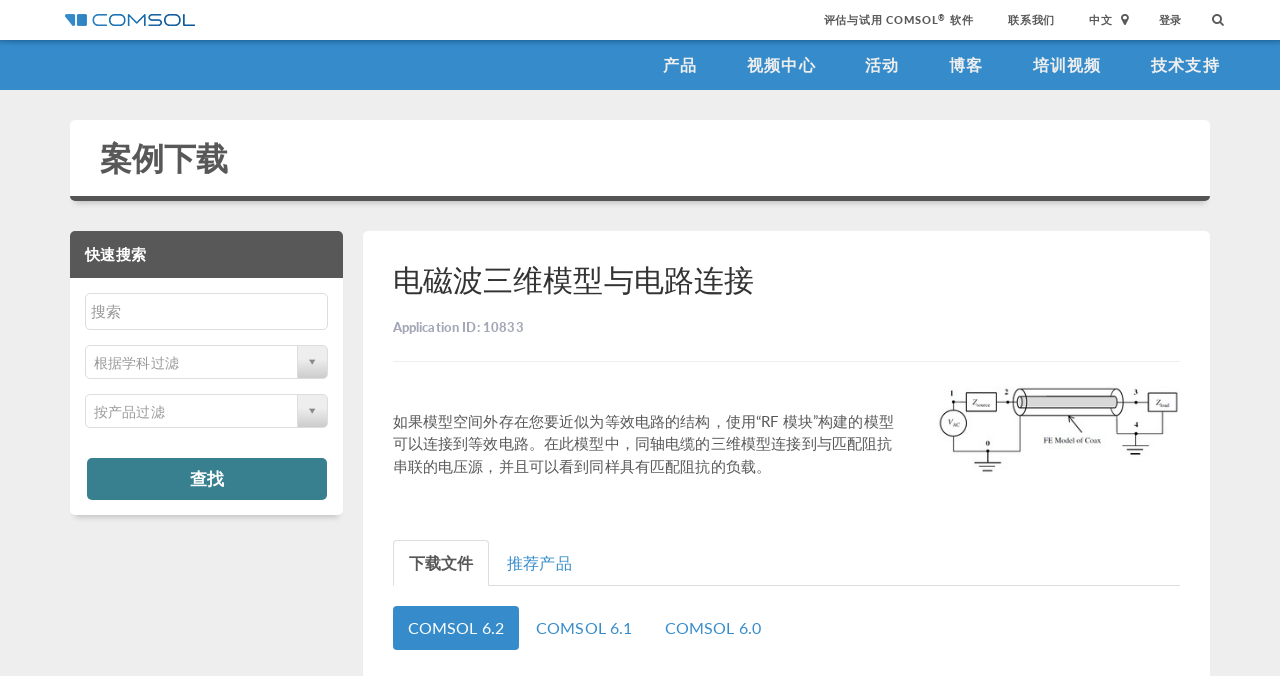Show the bounding box coordinates for the element that needs to be clicked to execute the following instruction: "Click the 评估与试用 COMSOL® 软件 link". Provide the coordinates in the form of four float numbers between 0 and 1, i.e., [left, top, right, bottom].

[0.632, 0.0, 0.772, 0.059]